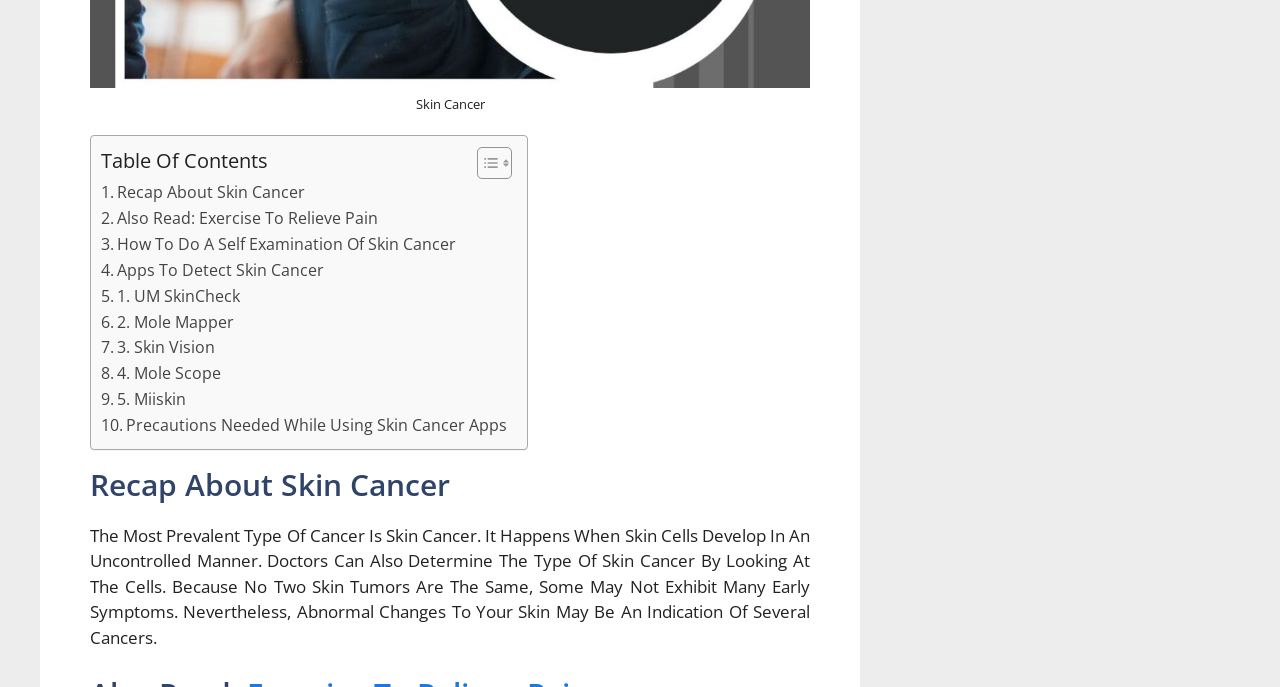Please study the image and answer the question comprehensively:
What is the purpose of the toggle button?

The toggle button is located next to the 'Table Of Contents' static text, and it contains two images. The purpose of this button is to toggle the table of contents, allowing users to expand or collapse the section.